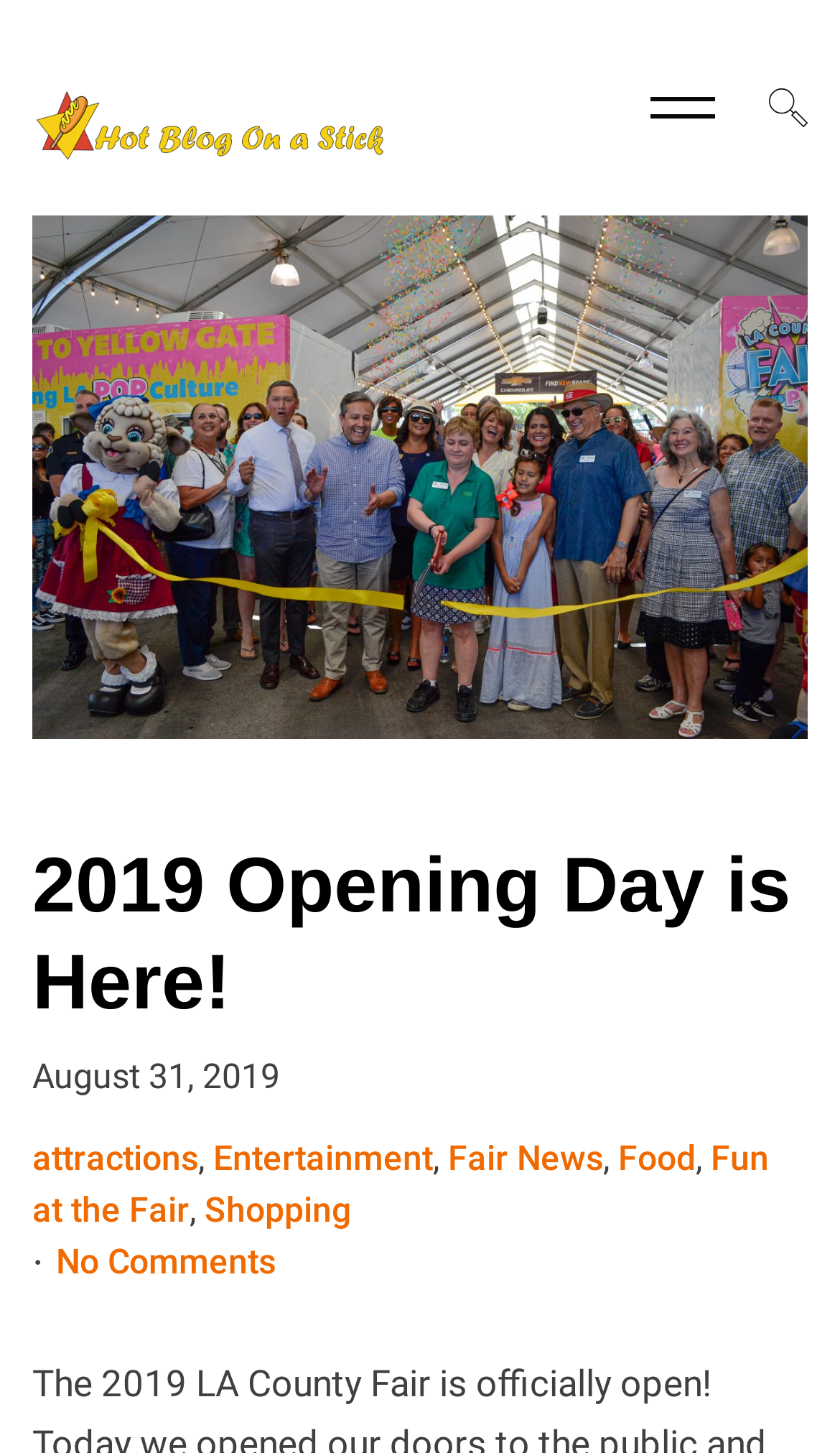Create a detailed narrative describing the layout and content of the webpage.

The webpage is about the 2019 LA County Fair, specifically its opening day. At the top left, there is a logo of "Hot Blog On A Stick" with a link to it. To the right of the logo, there are two social media links. Below the logo, there is a large banner image that spans the entire width of the page, with the title "2019 Opening Day is Here!".

Below the banner image, there is a header section that takes up most of the page's width. The header section contains the title "2019 Opening Day is Here!" again, followed by the date "August 31, 2019". Underneath the date, there are several links to different categories, including "attractions", "Entertainment", "Fair News", "Food", "Fun at the Fair", and "Shopping", which are arranged horizontally. These links are separated by commas.

At the bottom of the page, there is a link to "No Comments". The overall layout of the page is simple and easy to navigate, with clear headings and concise text.